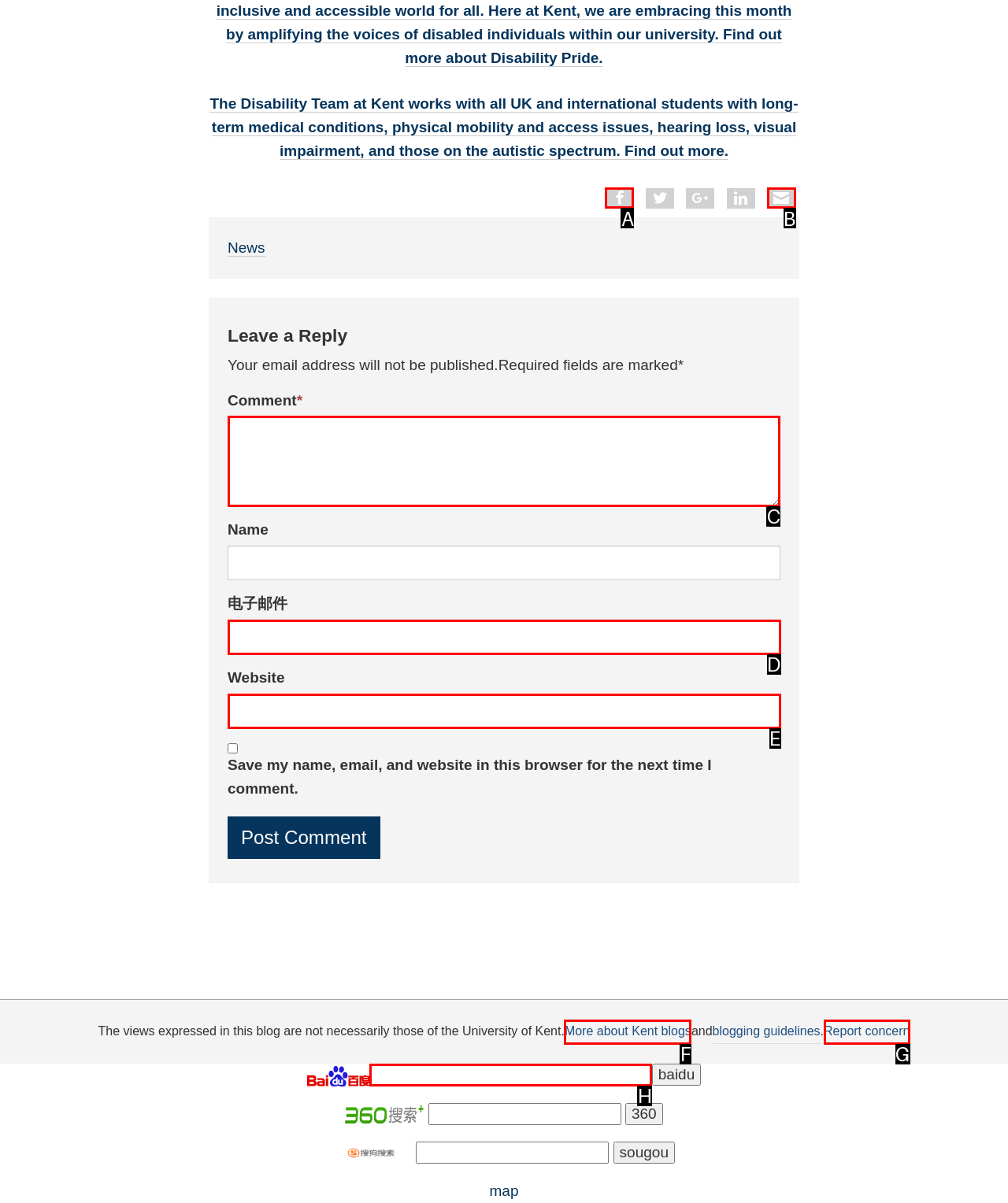Tell me which letter corresponds to the UI element that will allow you to Leave a comment. Answer with the letter directly.

C